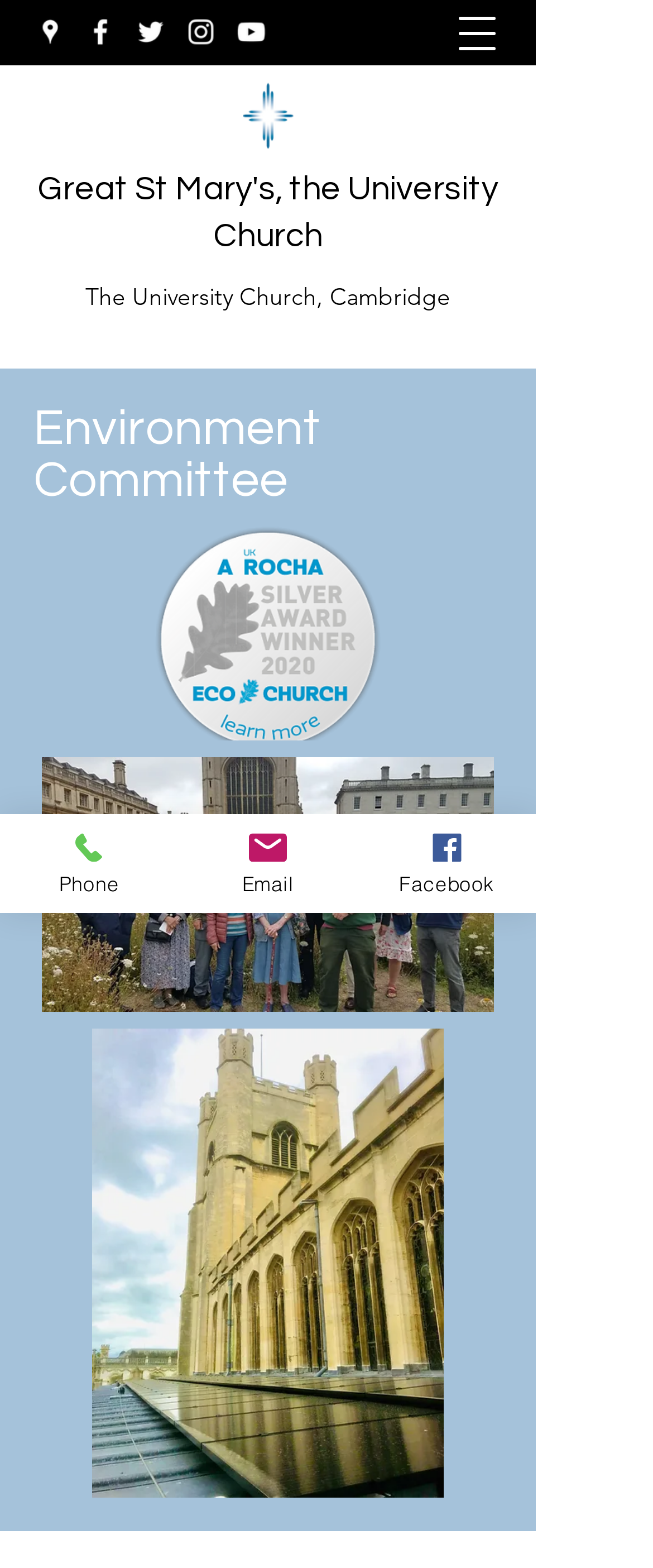With reference to the screenshot, provide a detailed response to the question below:
What is the award badge shown on the page?

I found the answer by looking at the image with the description '1-Silver Award Badge.png' which is a sub-element of the static text 'The University Church, Cambridge'.